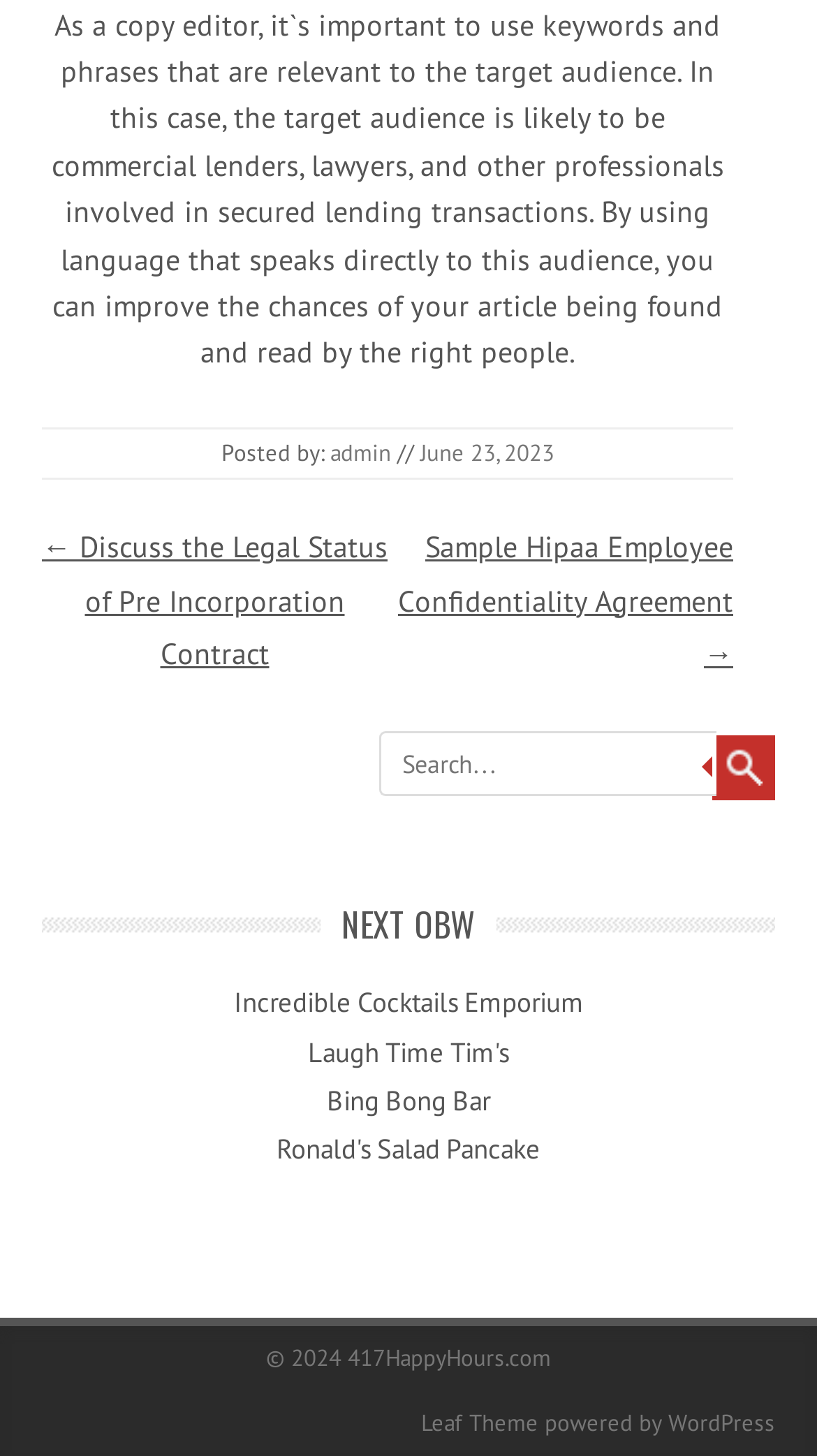Determine the coordinates of the bounding box that should be clicked to complete the instruction: "Read the previous post". The coordinates should be represented by four float numbers between 0 and 1: [left, top, right, bottom].

[0.051, 0.363, 0.474, 0.461]